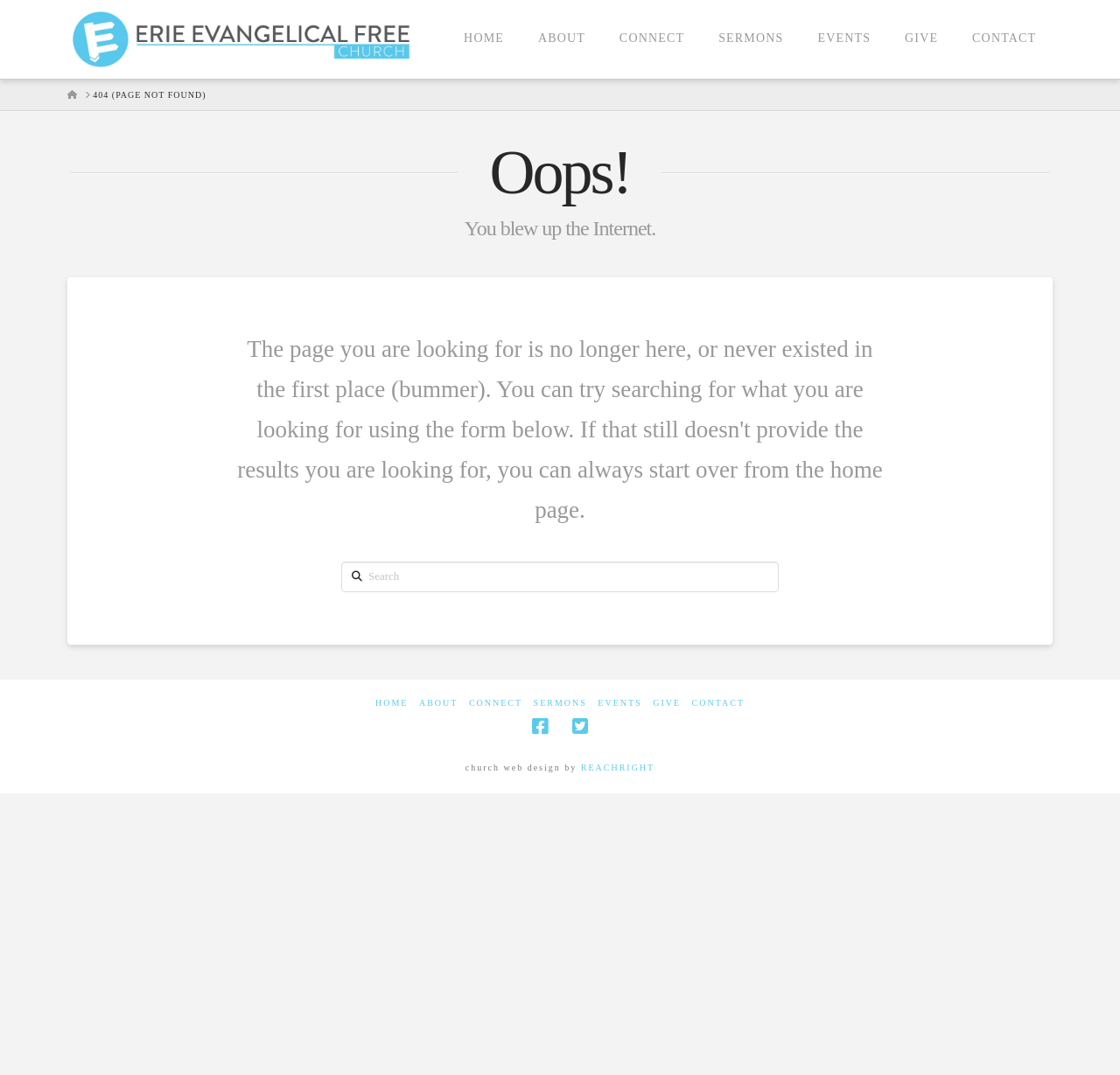Please determine the bounding box coordinates of the element's region to click in order to carry out the following instruction: "visit Facebook page". The coordinates should be four float numbers between 0 and 1, i.e., [left, top, right, bottom].

[0.475, 0.667, 0.489, 0.684]